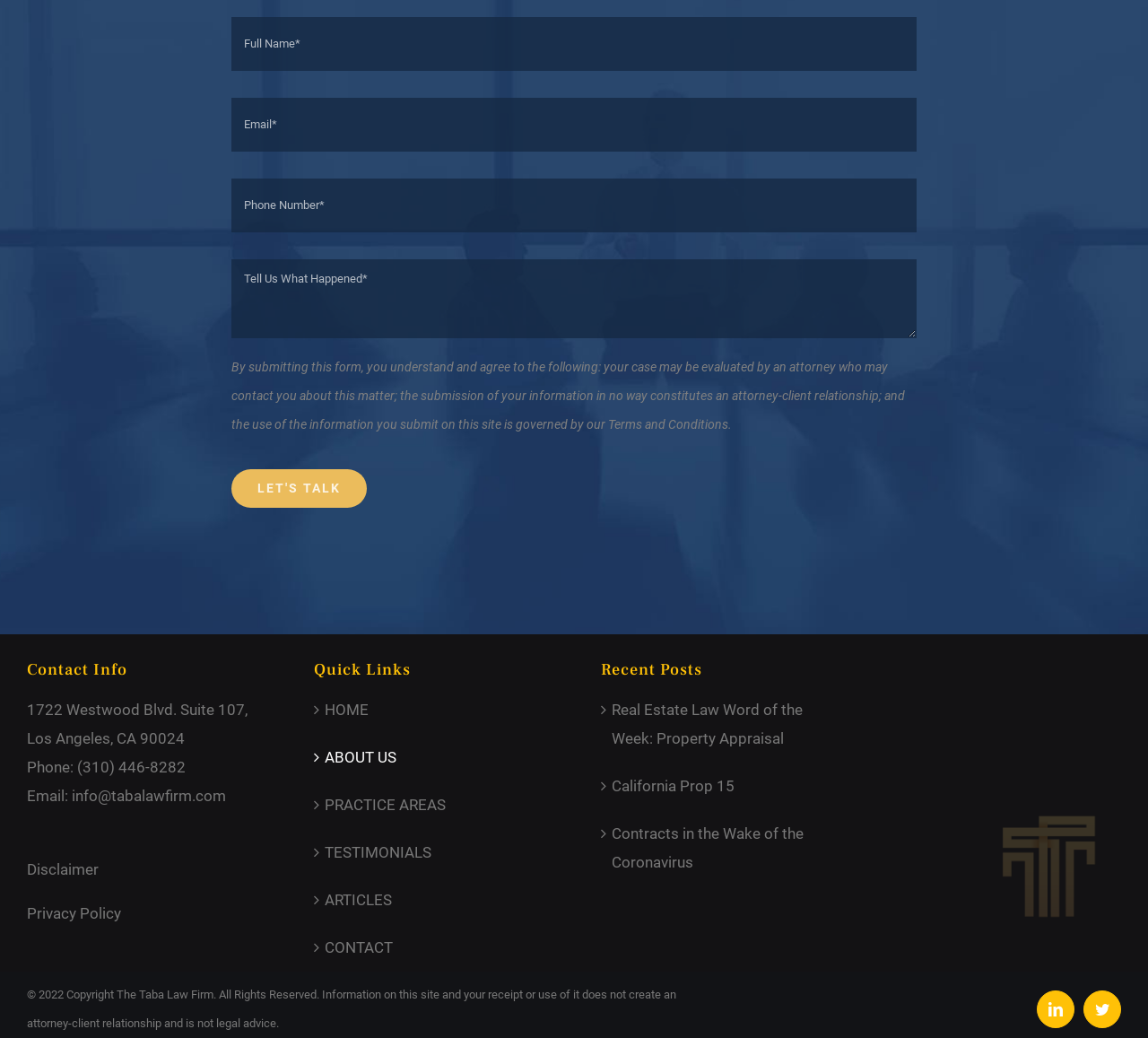Use a single word or phrase to answer the following:
What is the purpose of the form on this webpage?

To submit a case